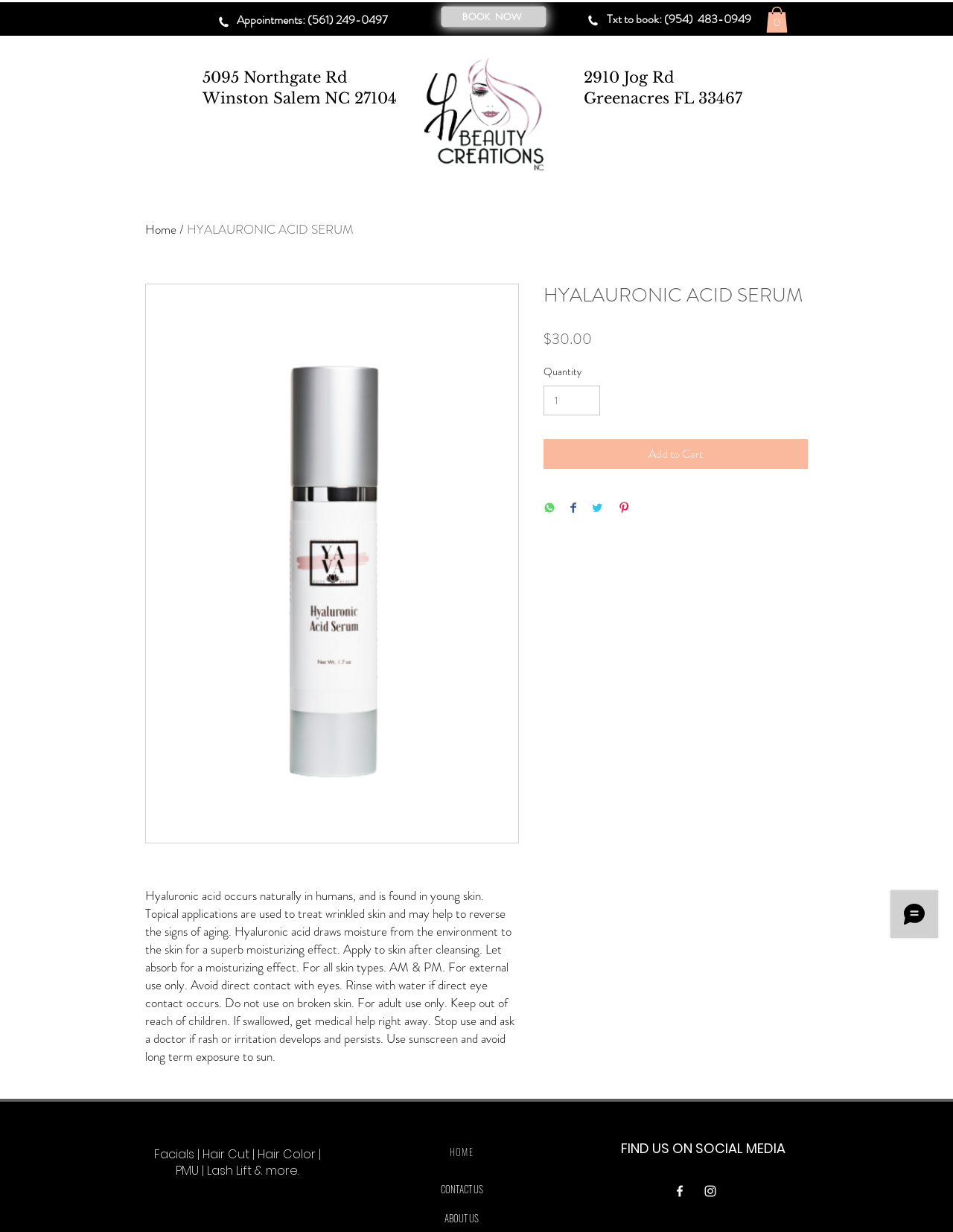What is the minimum quantity of Hyaluronic Acid Serum that can be purchased?
Using the image as a reference, answer the question in detail.

The minimum quantity of Hyaluronic Acid Serum that can be purchased can be determined by looking at the spinbutton element labeled 'Quantity', which has a minimum value of 1.